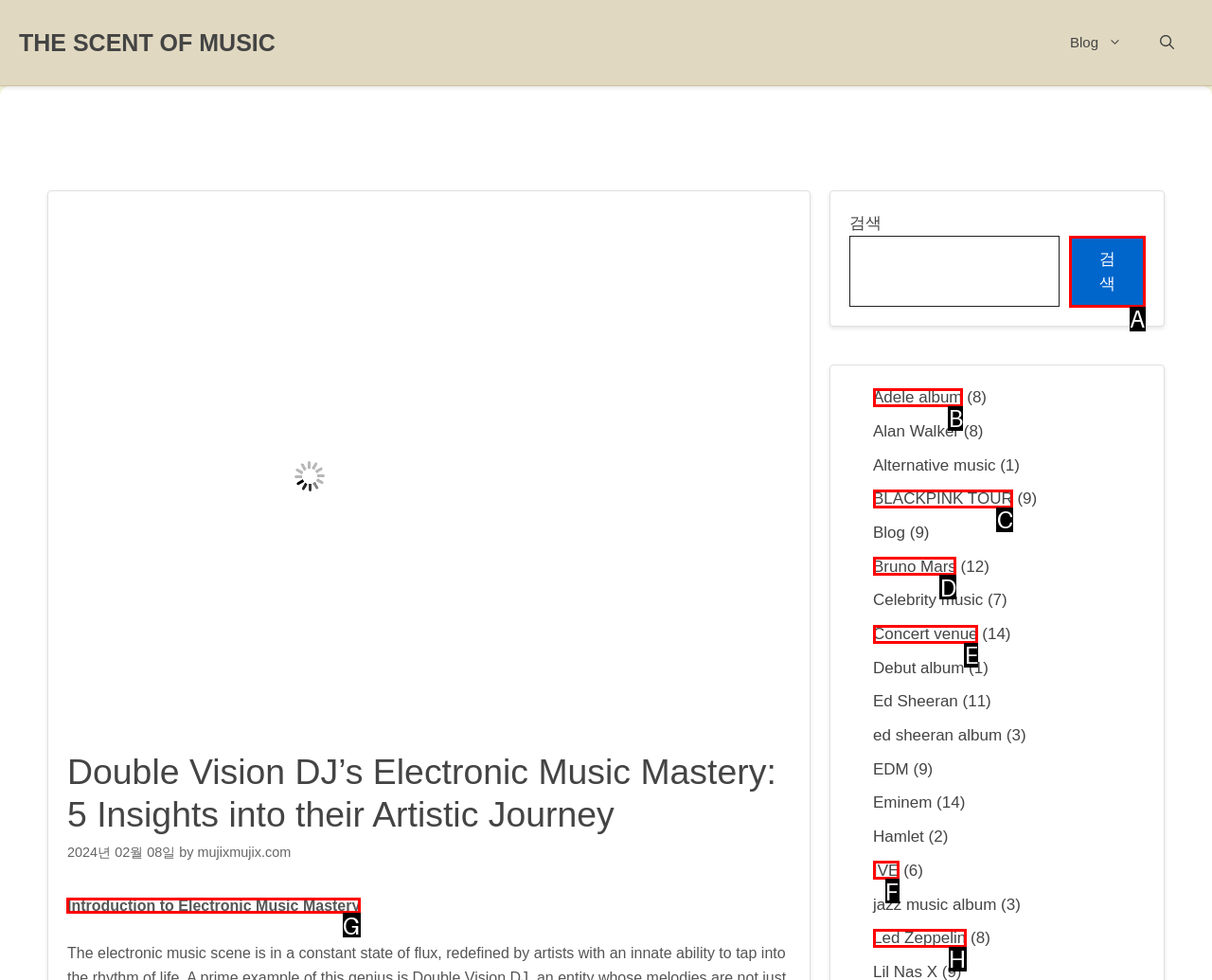Choose the letter of the option that needs to be clicked to perform the task: Read the 'Introduction to Electronic Music Mastery' article. Answer with the letter.

G